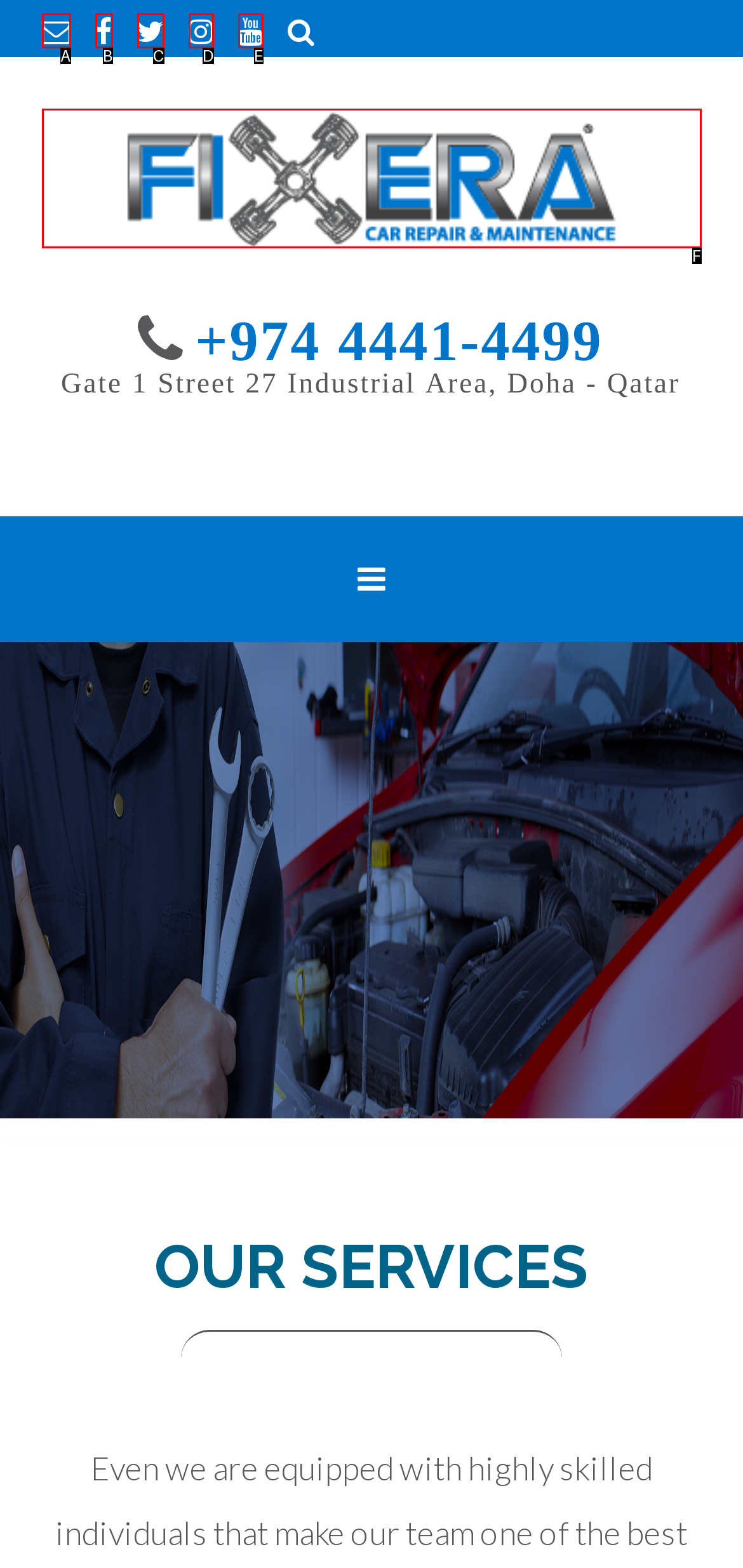Select the letter that corresponds to the UI element described as: title="Find us on Facebook"
Answer by providing the letter from the given choices.

B